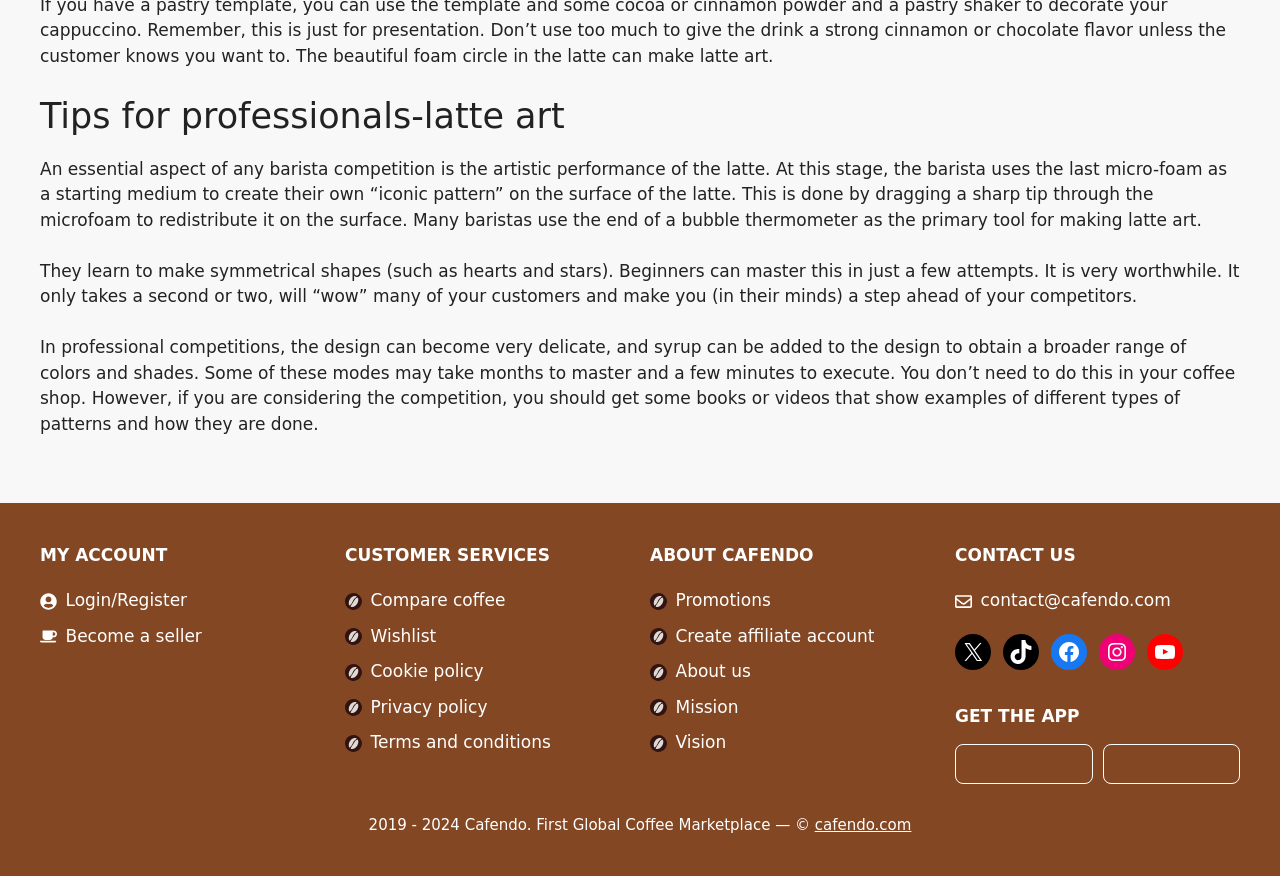Kindly determine the bounding box coordinates of the area that needs to be clicked to fulfill this instruction: "View 'About us'".

[0.508, 0.753, 0.587, 0.782]